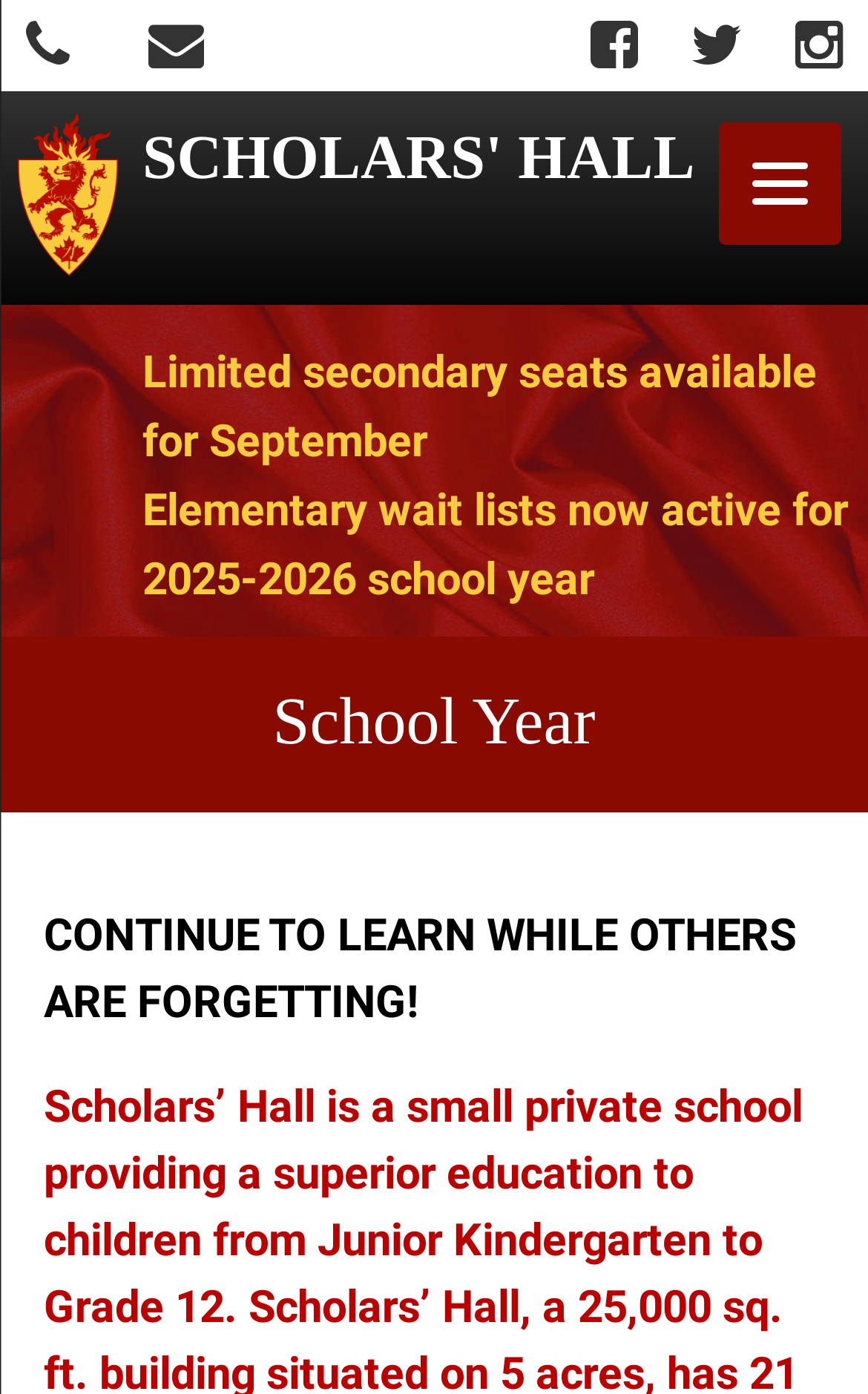Give the bounding box coordinates for this UI element: "519-888-6620". The coordinates should be four float numbers between 0 and 1, arranged as [left, top, right, bottom].

[0.01, 0.027, 0.102, 0.051]